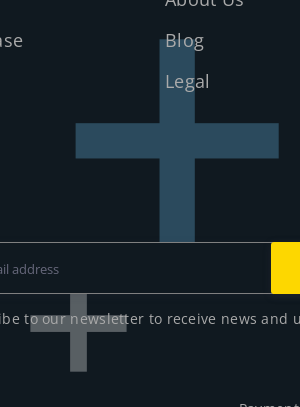What is the purpose of the textbox below the logo?
From the image, respond using a single word or phrase.

Enter email address